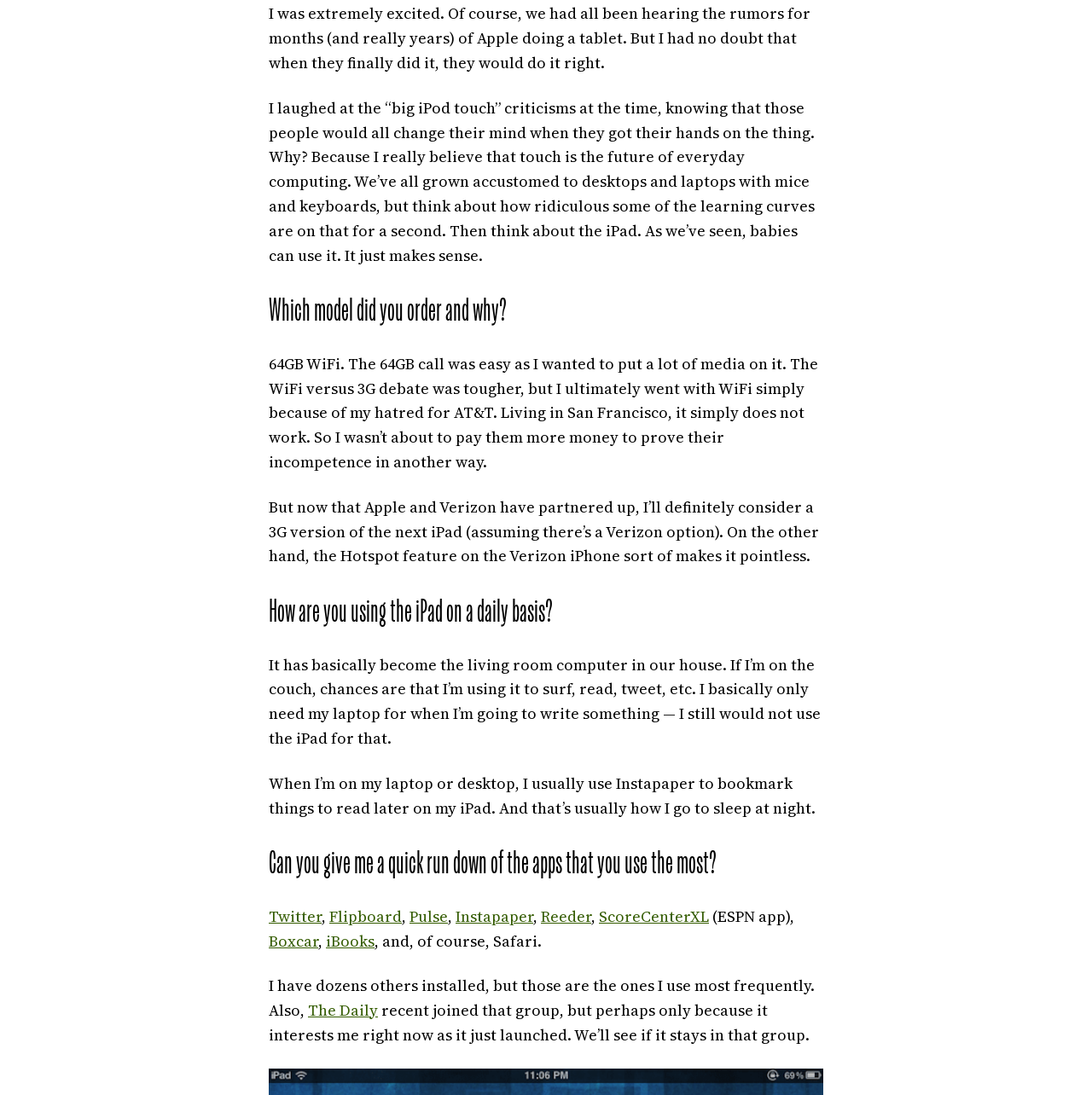Identify the bounding box coordinates of the clickable region necessary to fulfill the following instruction: "Click on LEAVE A COMMENT". The bounding box coordinates should be four float numbers between 0 and 1, i.e., [left, top, right, bottom].

None